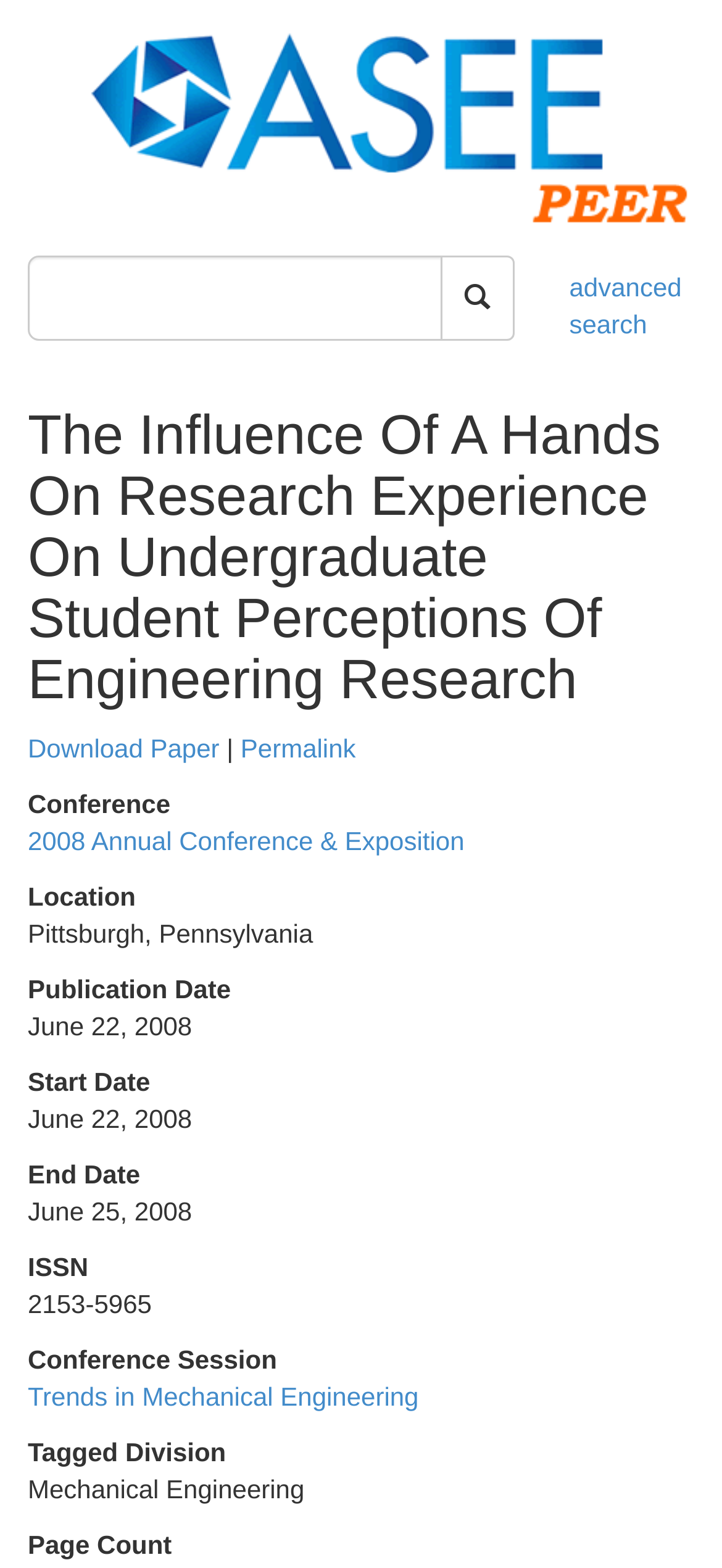Determine the bounding box coordinates of the UI element that matches the following description: "name="q"". The coordinates should be four float numbers between 0 and 1 in the format [left, top, right, bottom].

[0.038, 0.163, 0.612, 0.217]